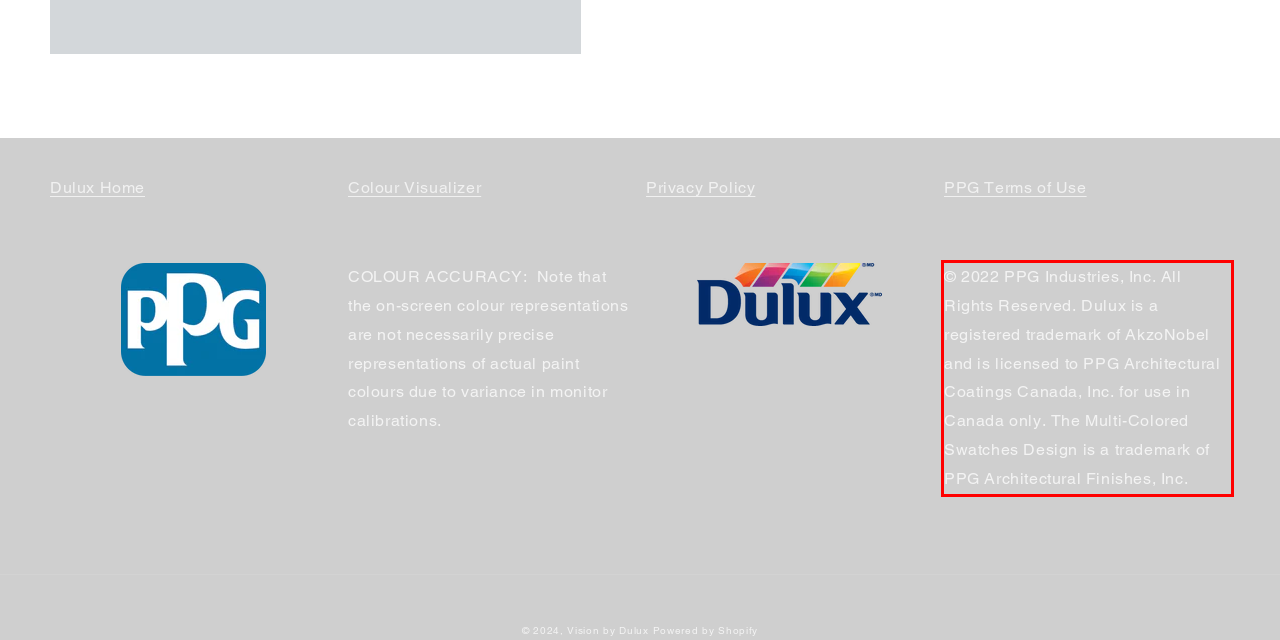Please perform OCR on the text content within the red bounding box that is highlighted in the provided webpage screenshot.

© 2022 PPG Industries, Inc. All Rights Reserved. Dulux is a registered trademark of AkzoNobel and is licensed to PPG Architectural Coatings Canada, Inc. for use in Canada only. The Multi-Colored Swatches Design is a trademark of PPG Architectural Finishes, Inc.